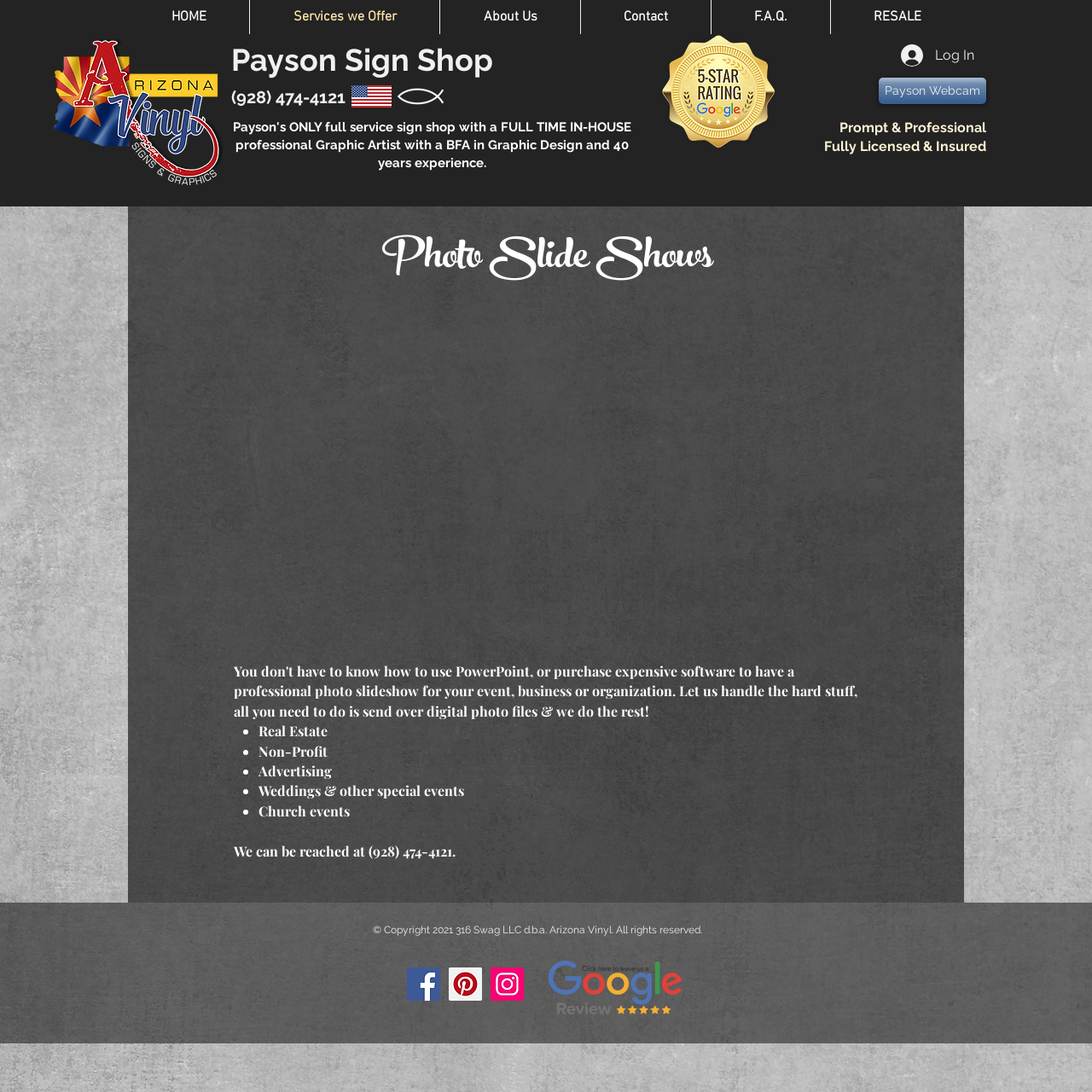Pinpoint the bounding box coordinates of the element you need to click to execute the following instruction: "Click on the Google Reviews Button". The bounding box should be represented by four float numbers between 0 and 1, in the format [left, top, right, bottom].

[0.502, 0.88, 0.624, 0.929]